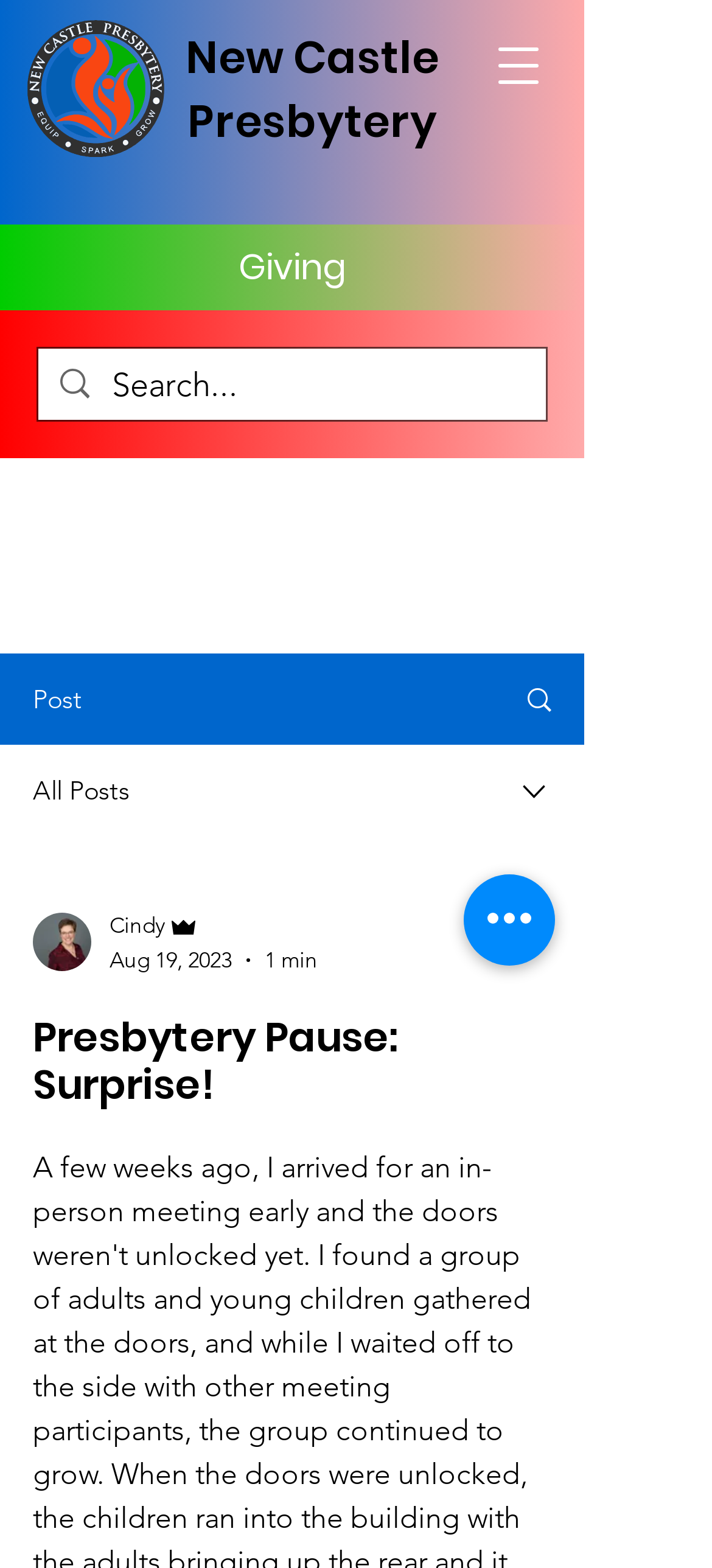Please identify the bounding box coordinates of the area that needs to be clicked to follow this instruction: "Search".

[0.157, 0.222, 0.669, 0.27]